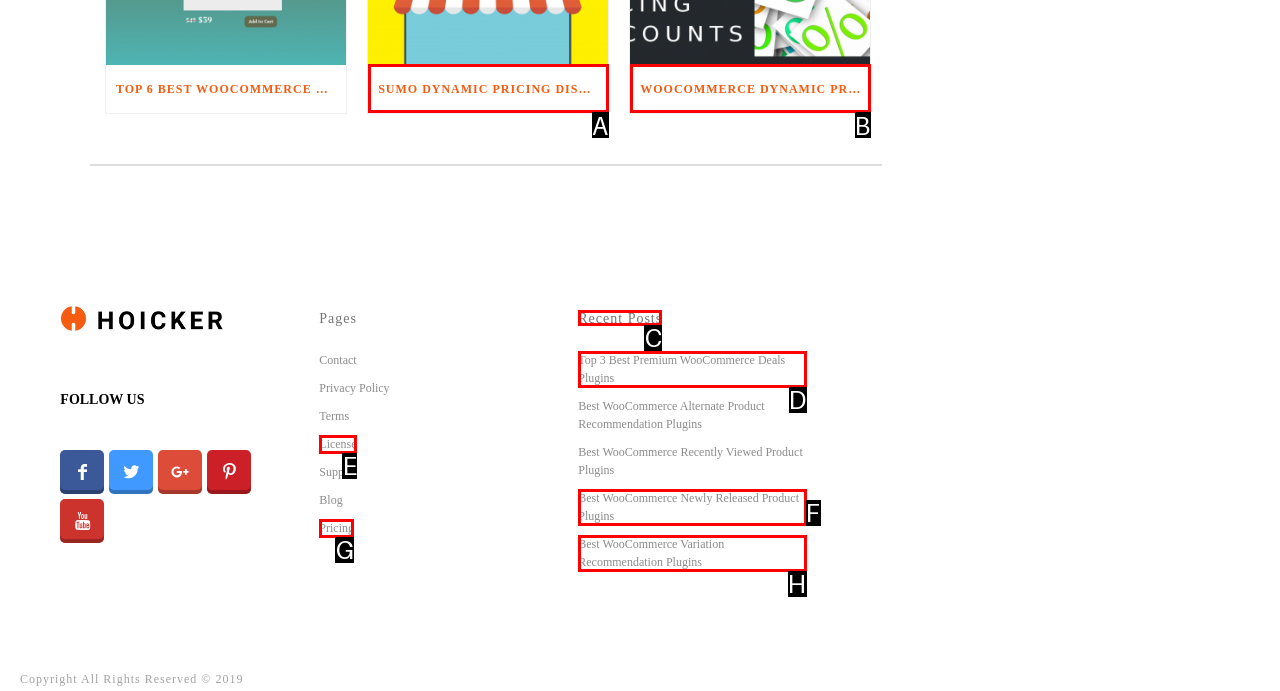Indicate the HTML element that should be clicked to perform the task: View recent posts Reply with the letter corresponding to the chosen option.

C